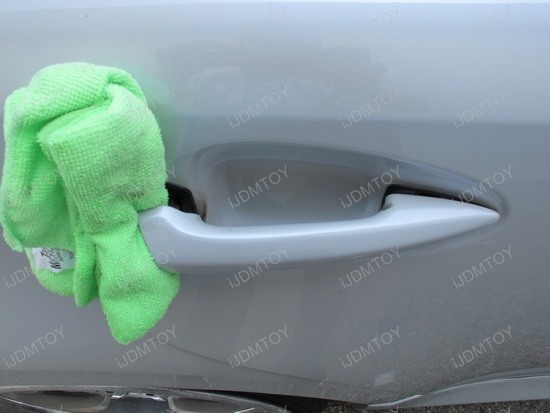What is the purpose of the microfiber cloth?
Look at the image and respond with a single word or a short phrase.

Gentle cleaning